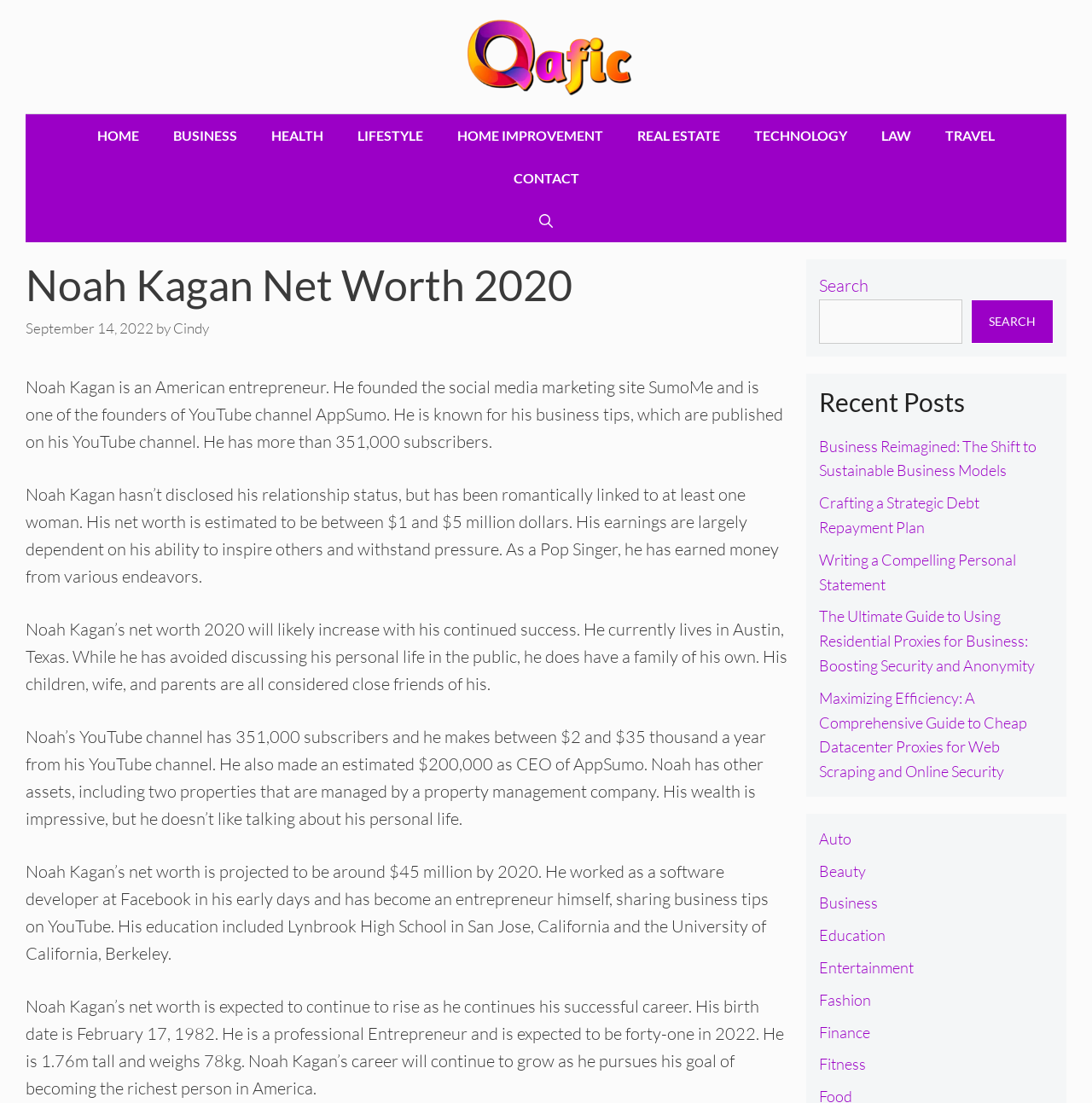Please identify the webpage's heading and generate its text content.

Noah Kagan Net Worth 2020